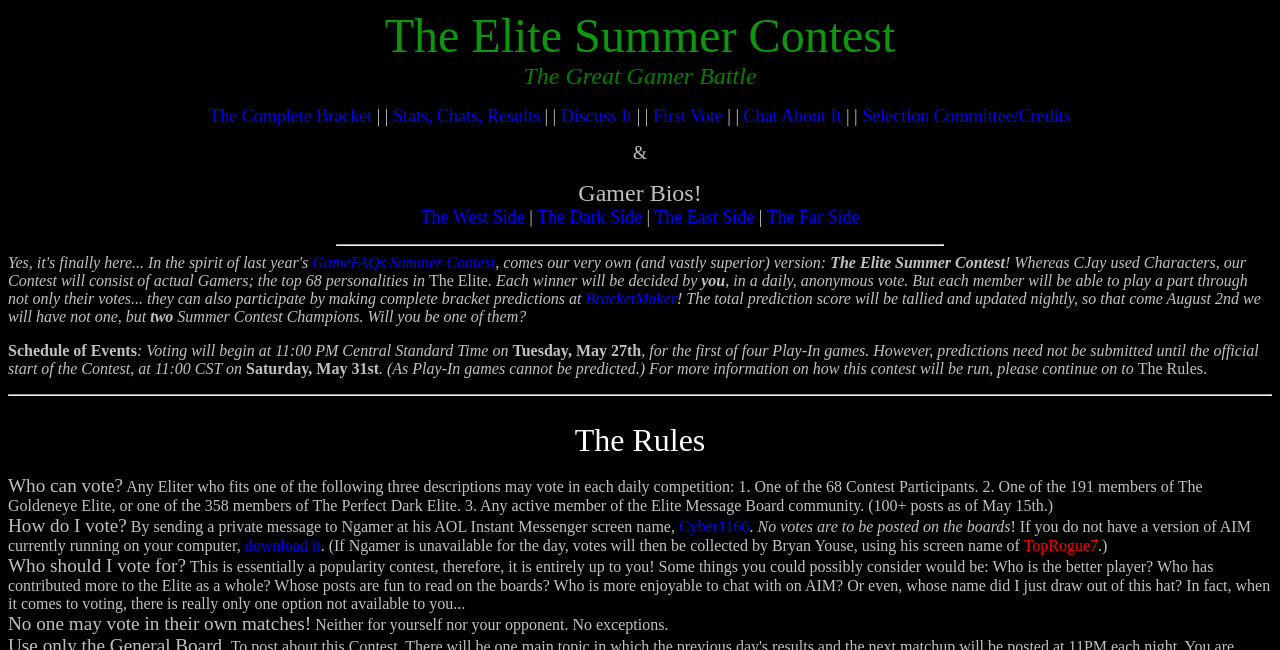Find the bounding box coordinates for the element that must be clicked to complete the instruction: "Discuss the contest". The coordinates should be four float numbers between 0 and 1, indicated as [left, top, right, bottom].

[0.438, 0.163, 0.494, 0.194]